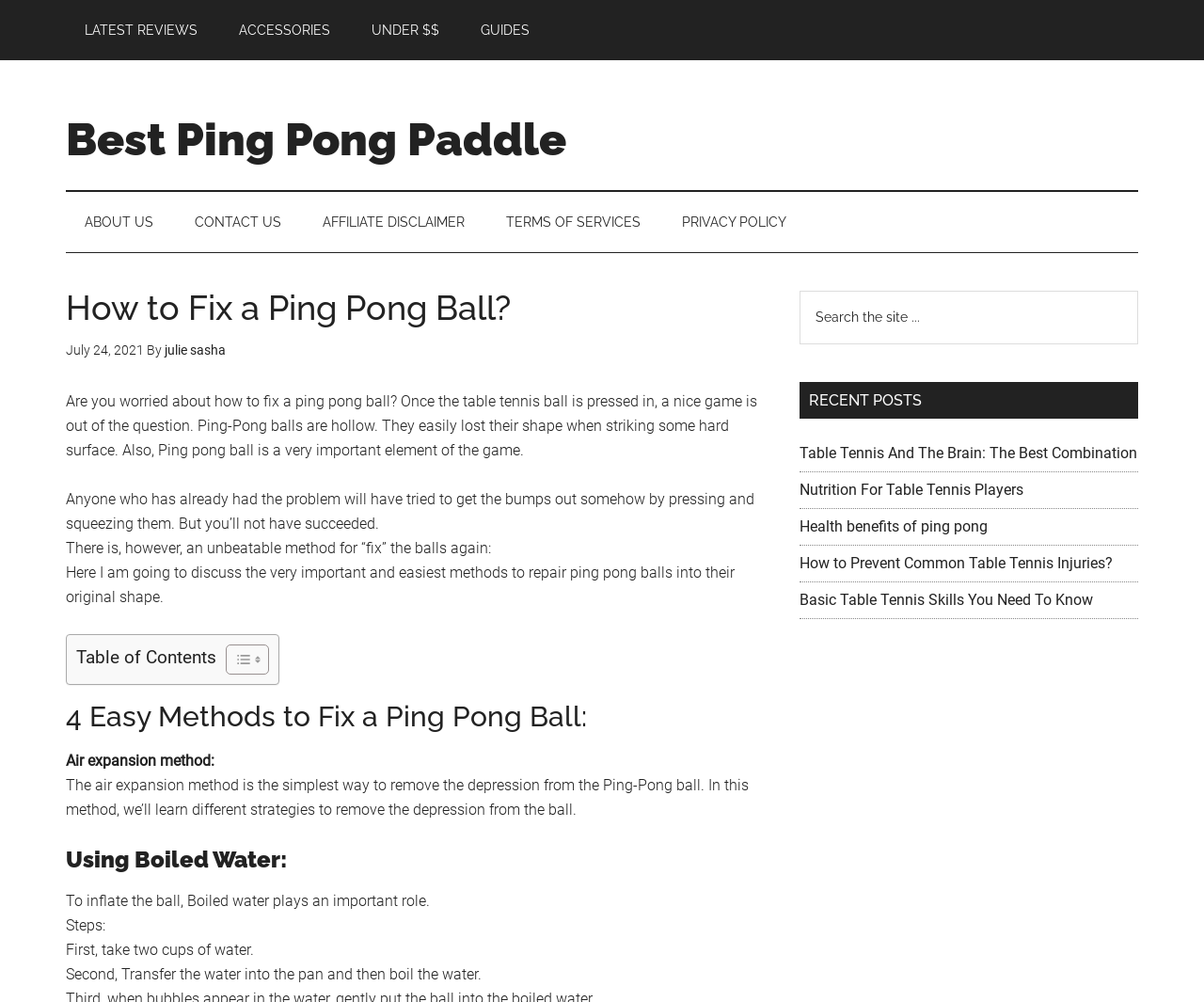Reply to the question below using a single word or brief phrase:
What is the purpose of the 'Search the site...' box?

To search the website